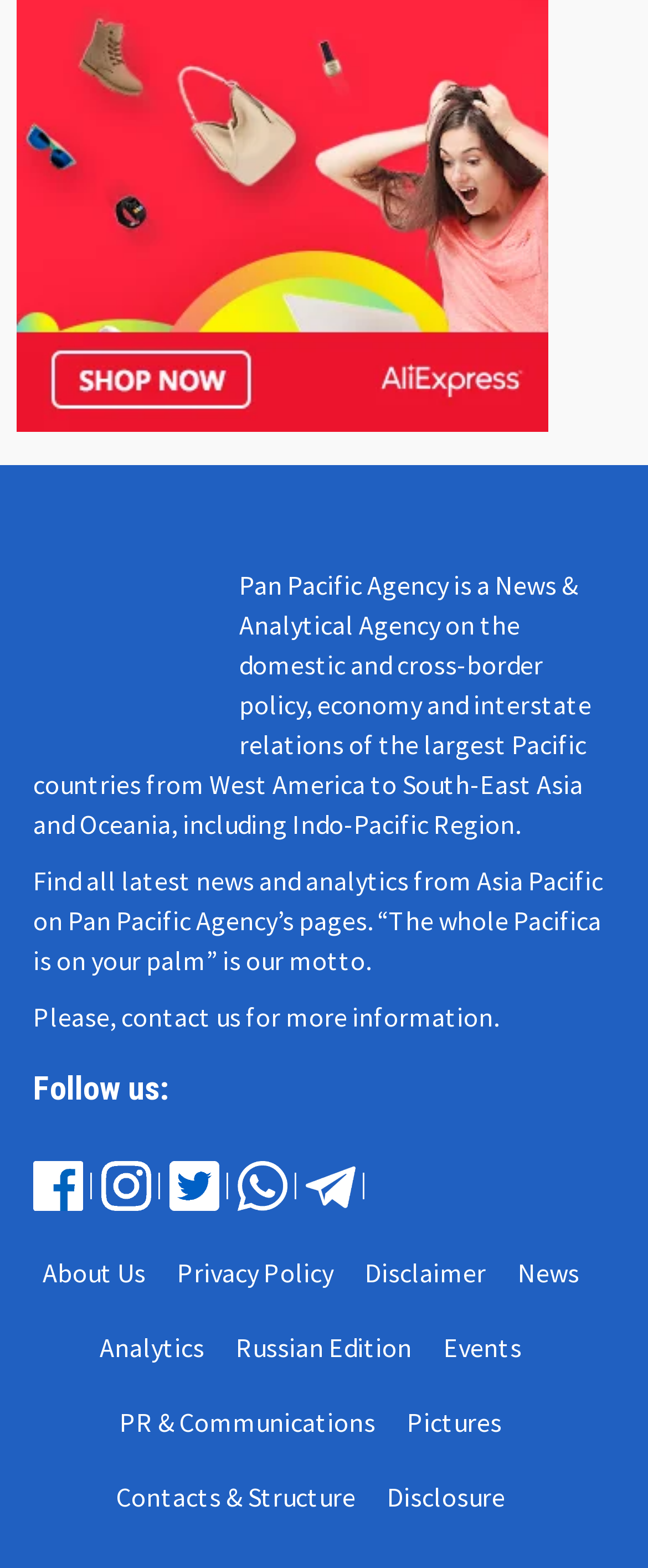How many links are available in the footer section?
Use the information from the screenshot to give a comprehensive response to the question.

The footer section of the webpage contains several links, namely 'About Us', 'Privacy Policy', 'Disclaimer', 'News', 'Analytics', 'Russian Edition', 'Events', 'PR & Communications', and 'Pictures'. There are a total of 9 links in the footer section.